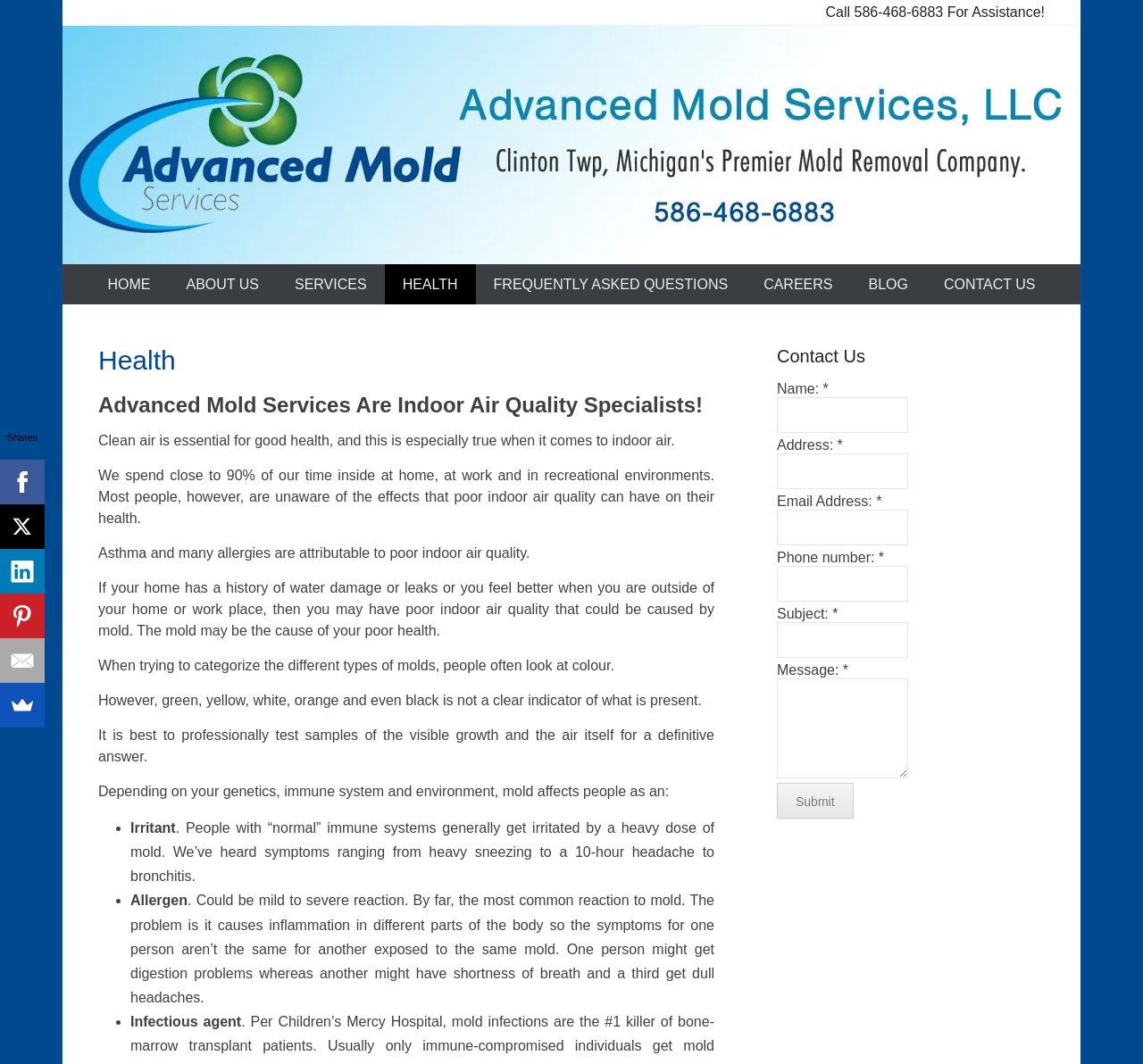Could you specify the bounding box coordinates for the clickable section to complete the following instruction: "Click the 'Submit' button"?

[0.68, 0.736, 0.747, 0.769]